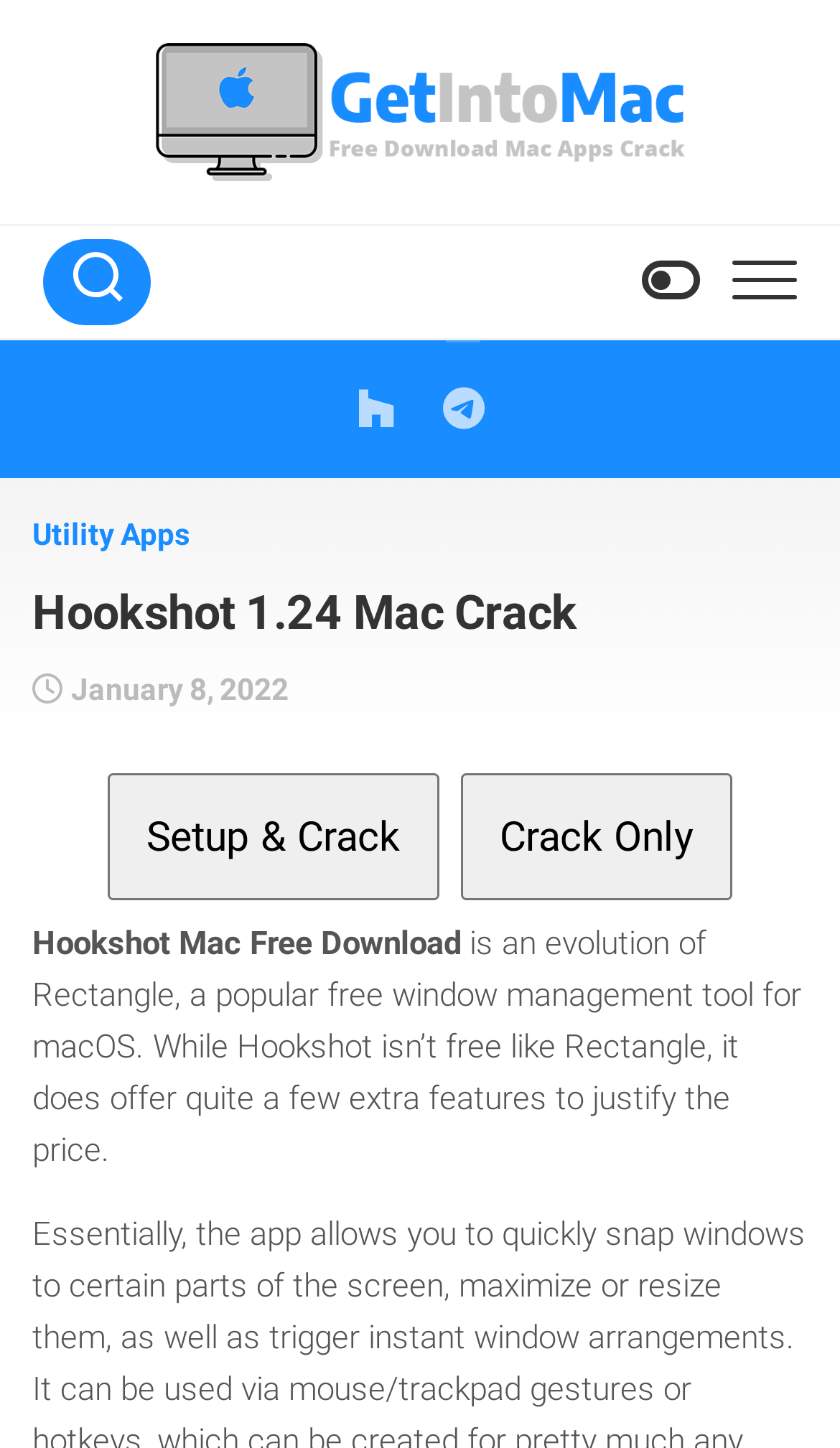Extract the bounding box coordinates for the UI element described as: "Setup & Crack".

[0.128, 0.534, 0.523, 0.622]